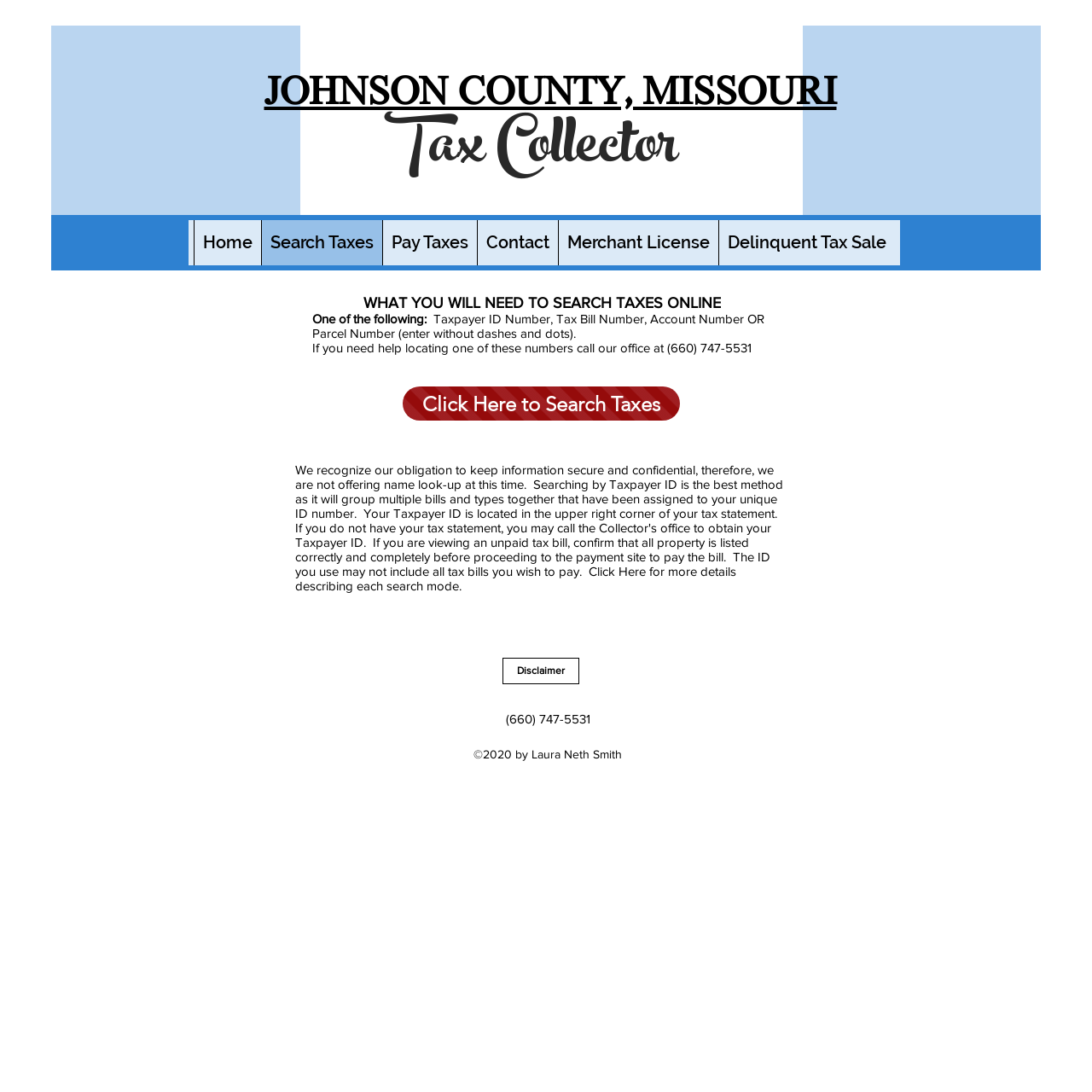Describe all the key features and sections of the webpage thoroughly.

The webpage is about searching taxes in Johnson County, Missouri. At the top, there is a heading "Tax Collector" followed by a link "JOHNSON COUNTY, MISSOURI". Below these elements, there is a navigation menu with six links: "Home", "Search Taxes", "Pay Taxes", "Contact", "Merchant License", and "Delinquent Tax Sale". 

The main content of the webpage is divided into two sections. The first section explains what is needed to search taxes online. It lists the required information, including Taxpayer ID Number, Tax Bill Number, Account Number, or Parcel Number, and provides a note on how to enter these numbers. Additionally, it offers assistance from the office if needed. 

In the same section, there is a prominent link "Click Here to Search Taxes" that allows users to start their search. Below this link, there is another link "Disclaimer" that provides additional information about the terms of use.

At the bottom of the webpage, there is a footer section with contact information, including a phone number "(660) 747-5531", and a copyright notice "©2020 by Laura Neth Smith".